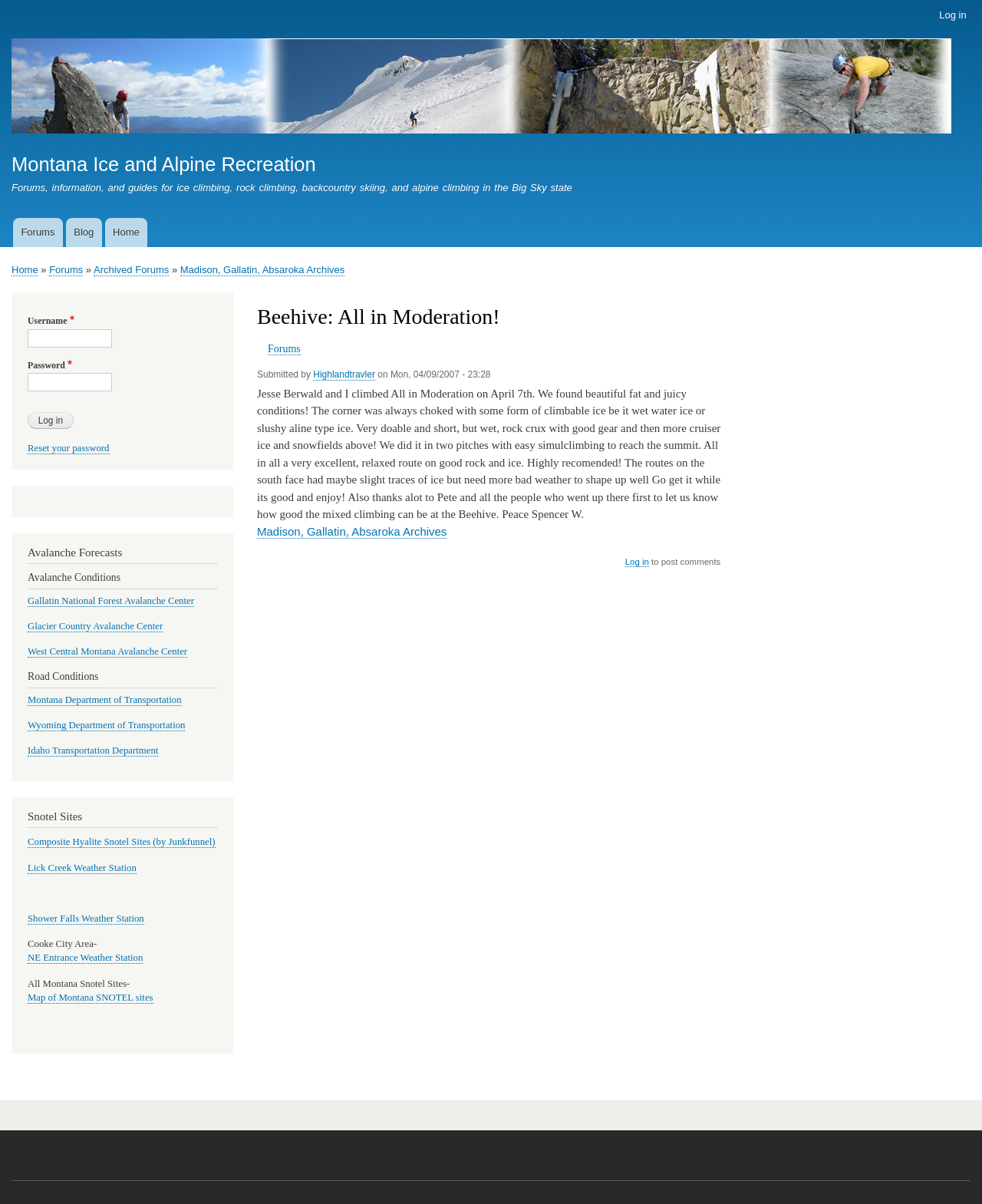Determine the bounding box coordinates of the region that needs to be clicked to achieve the task: "Go to forums".

[0.013, 0.181, 0.064, 0.205]